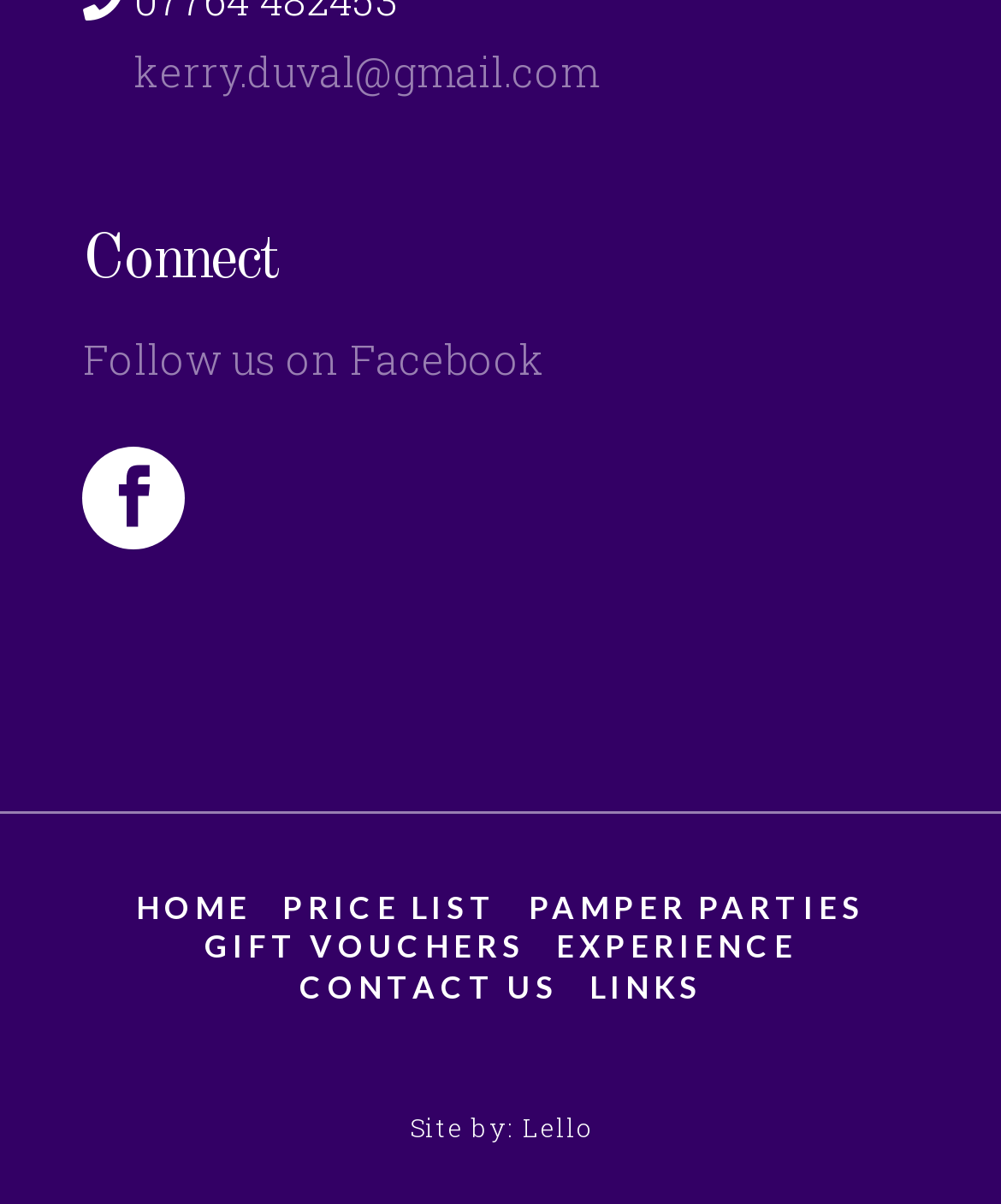With reference to the screenshot, provide a detailed response to the question below:
How many social media links are there?

There are two social media links, one is 'Follow us on Facebook' and the other is an icon represented by ' ', which is likely a Facebook or Instagram link.